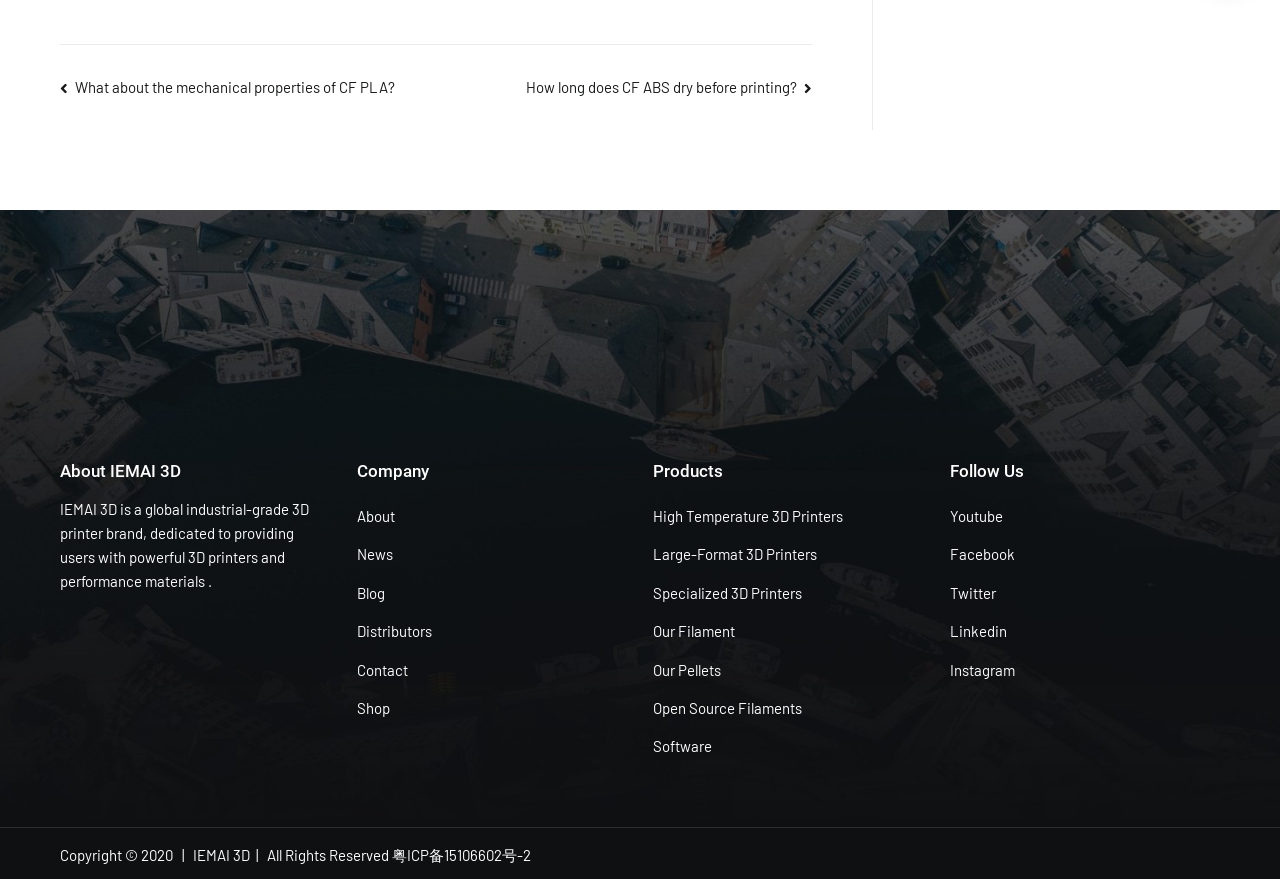What is the copyright year of the company? Look at the image and give a one-word or short phrase answer.

2020